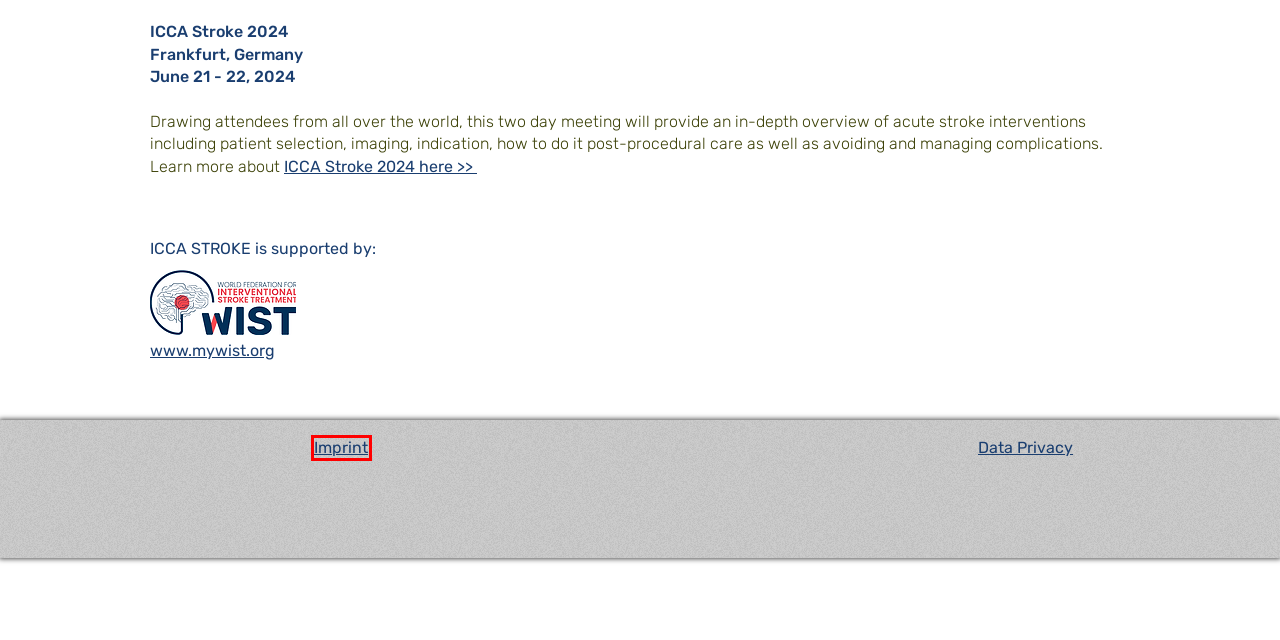Review the webpage screenshot provided, noting the red bounding box around a UI element. Choose the description that best matches the new webpage after clicking the element within the bounding box. The following are the options:
A. HOME | wist
B. Contact Us | wist
C. Data Privacy | wist
D. Imprint | wist
E. Membership | wist
F. Jobs | wist
G. m-anage.com
H. ICCA STROKE

D